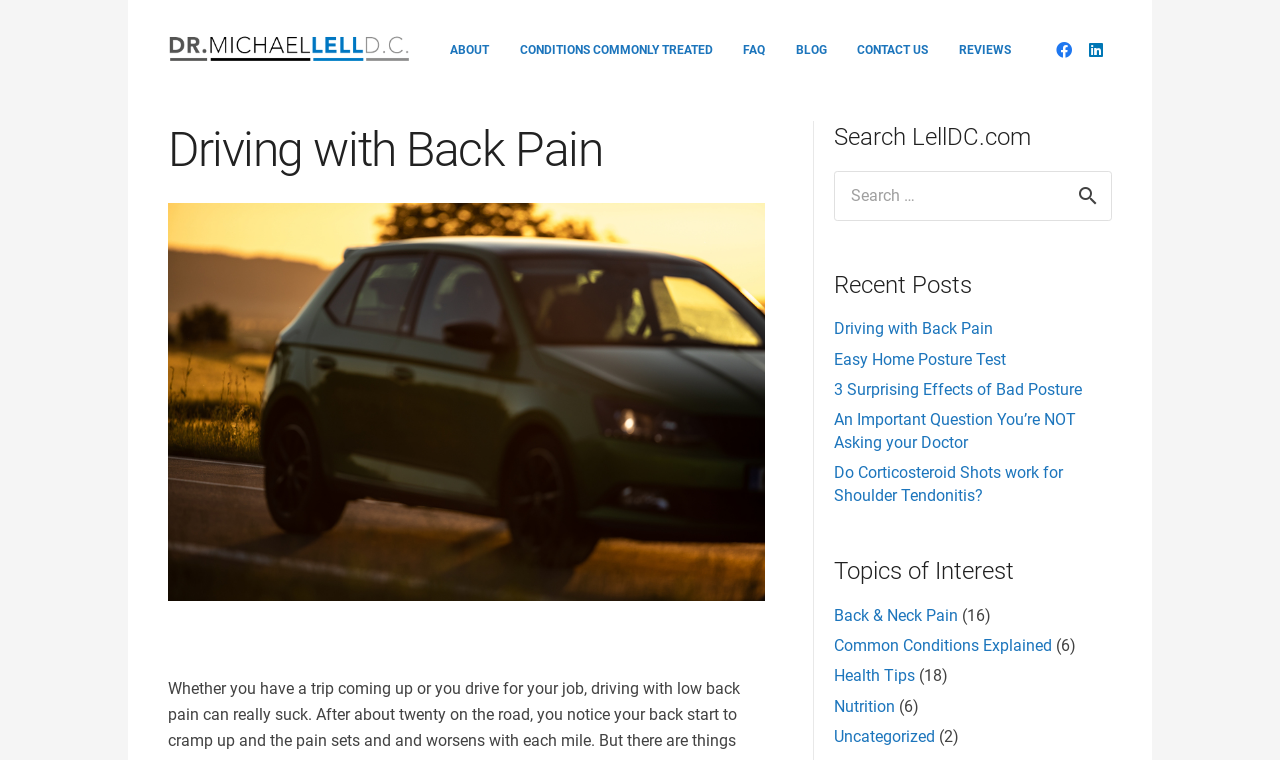How many social media links are on the top right?
Using the visual information, answer the question in a single word or phrase.

2